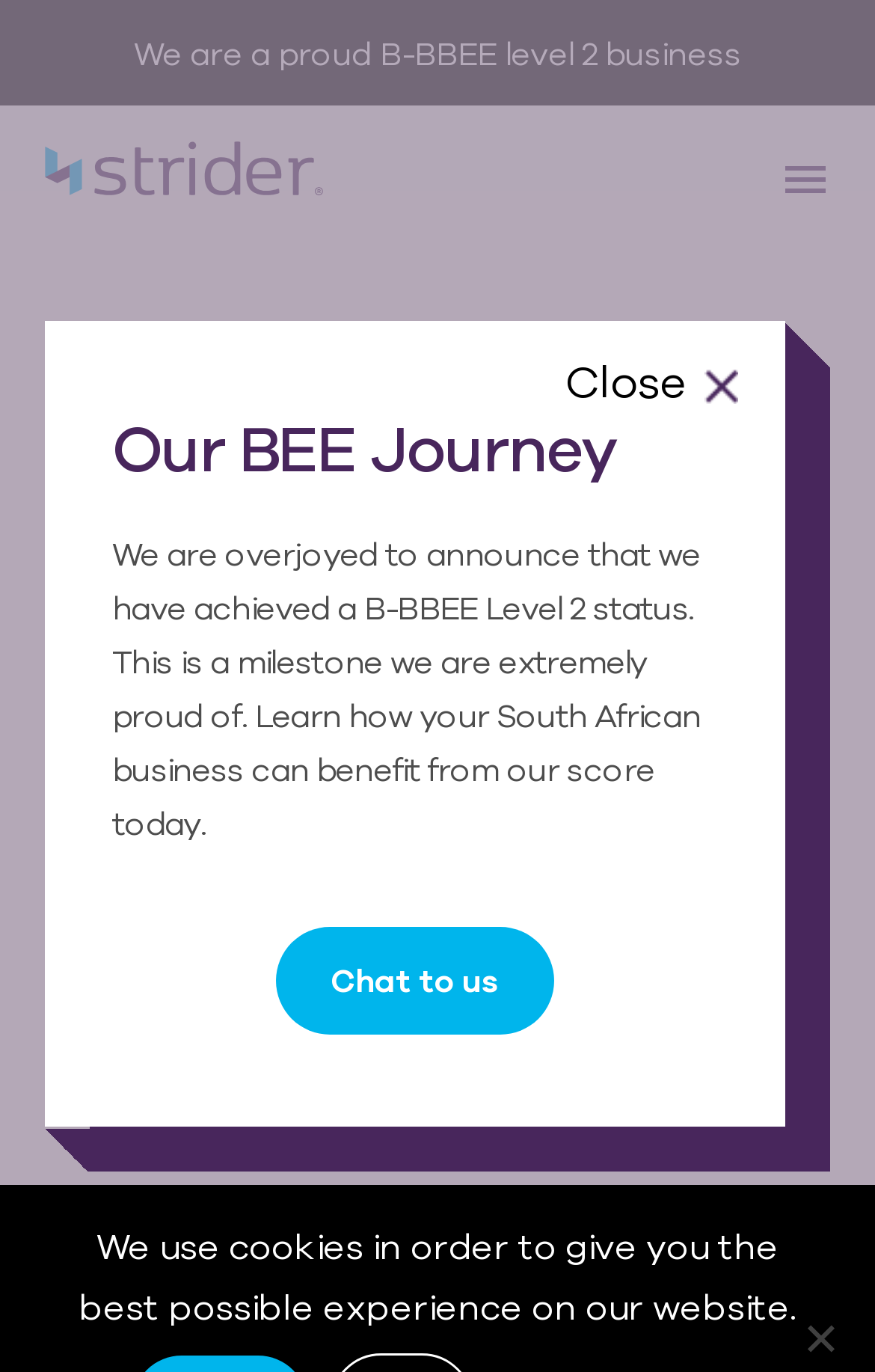From the webpage screenshot, identify the region described by alt="Strider logo". Provide the bounding box coordinates as (top-left x, top-left y, bottom-right x, bottom-right y), with each value being a floating point number between 0 and 1.

[0.051, 0.123, 0.369, 0.162]